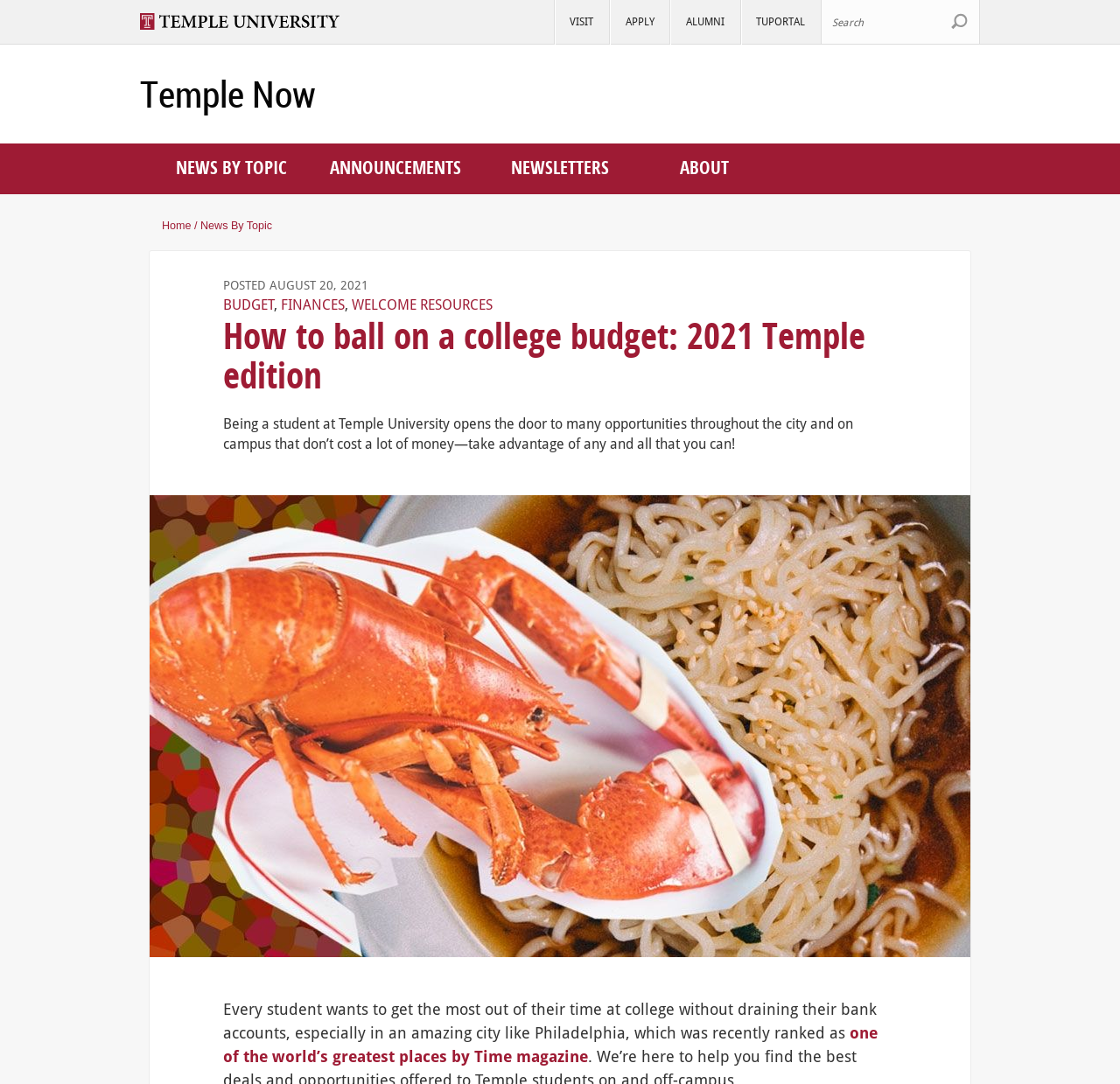What is the image on the webpage?
Look at the image and provide a short answer using one word or a phrase.

Lobster with ramen noodles